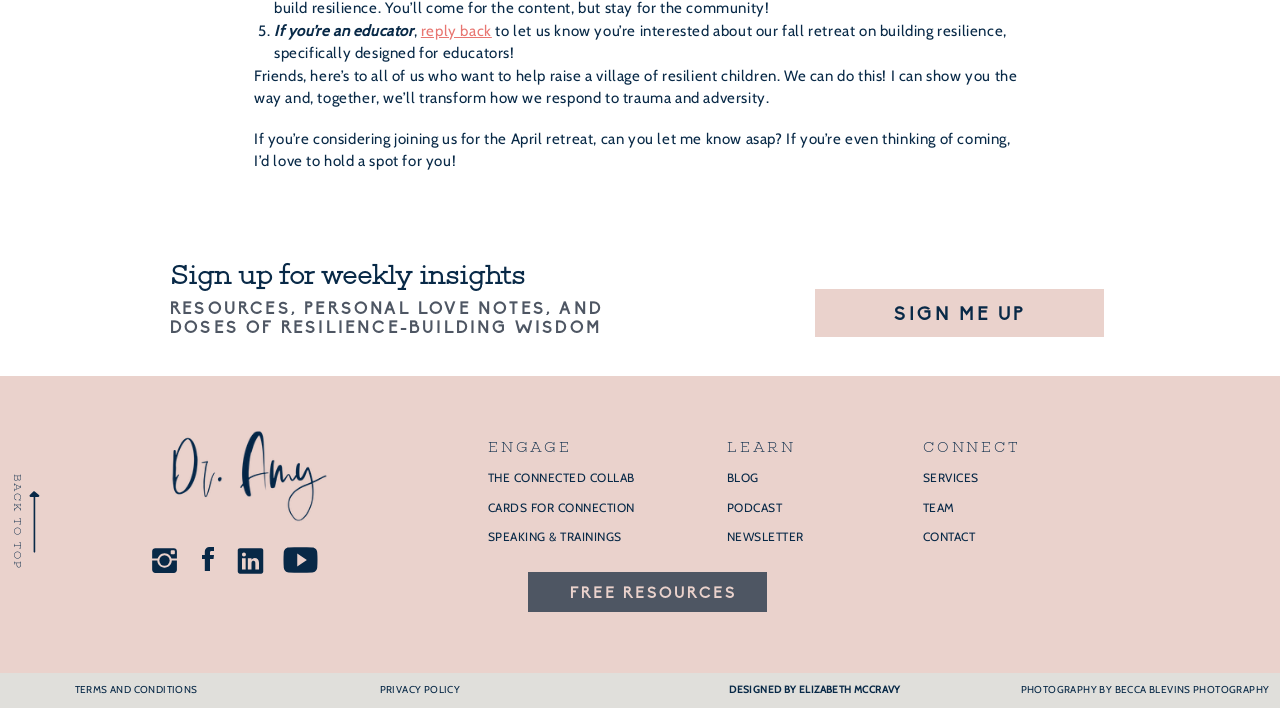Determine the bounding box coordinates for the element that should be clicked to follow this instruction: "Click the 'BACK TO TOP' link". The coordinates should be given as four float numbers between 0 and 1, in the format [left, top, right, bottom].

[0.005, 0.639, 0.018, 0.835]